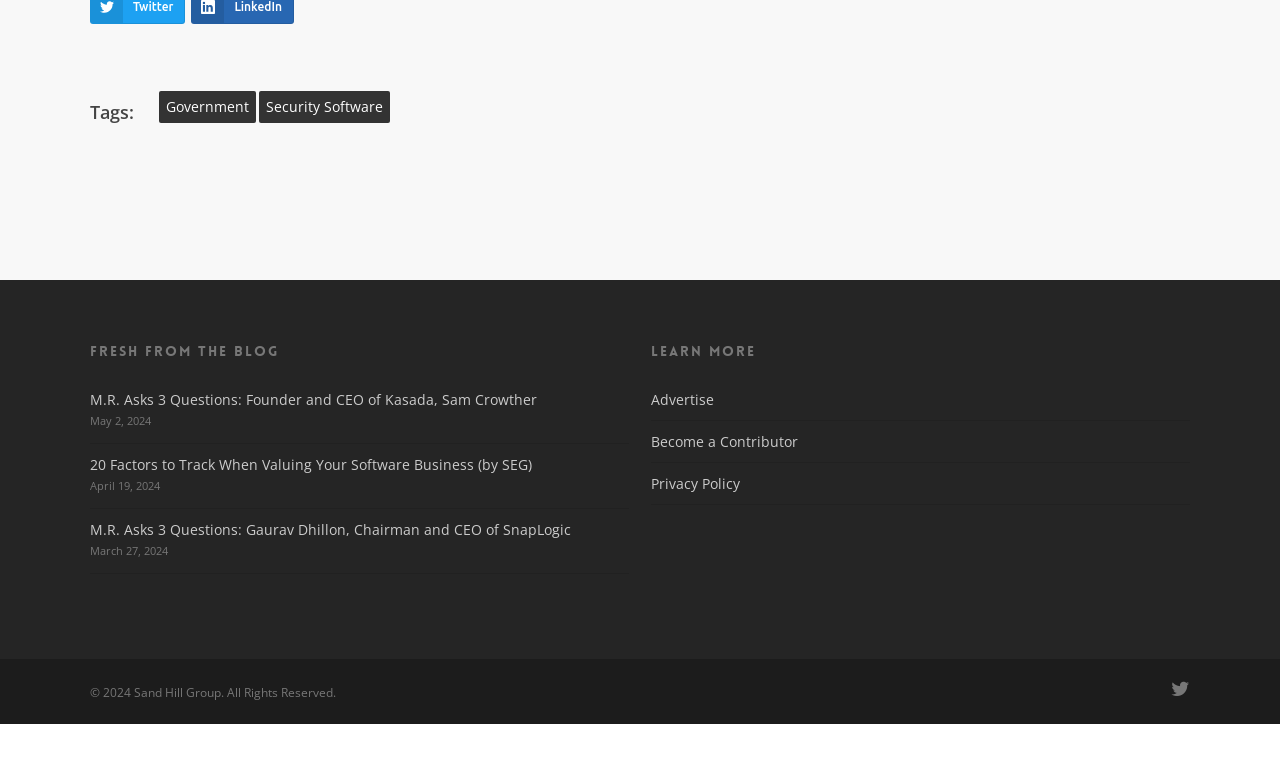What is the copyright year of the website?
Using the visual information from the image, give a one-word or short-phrase answer.

2024